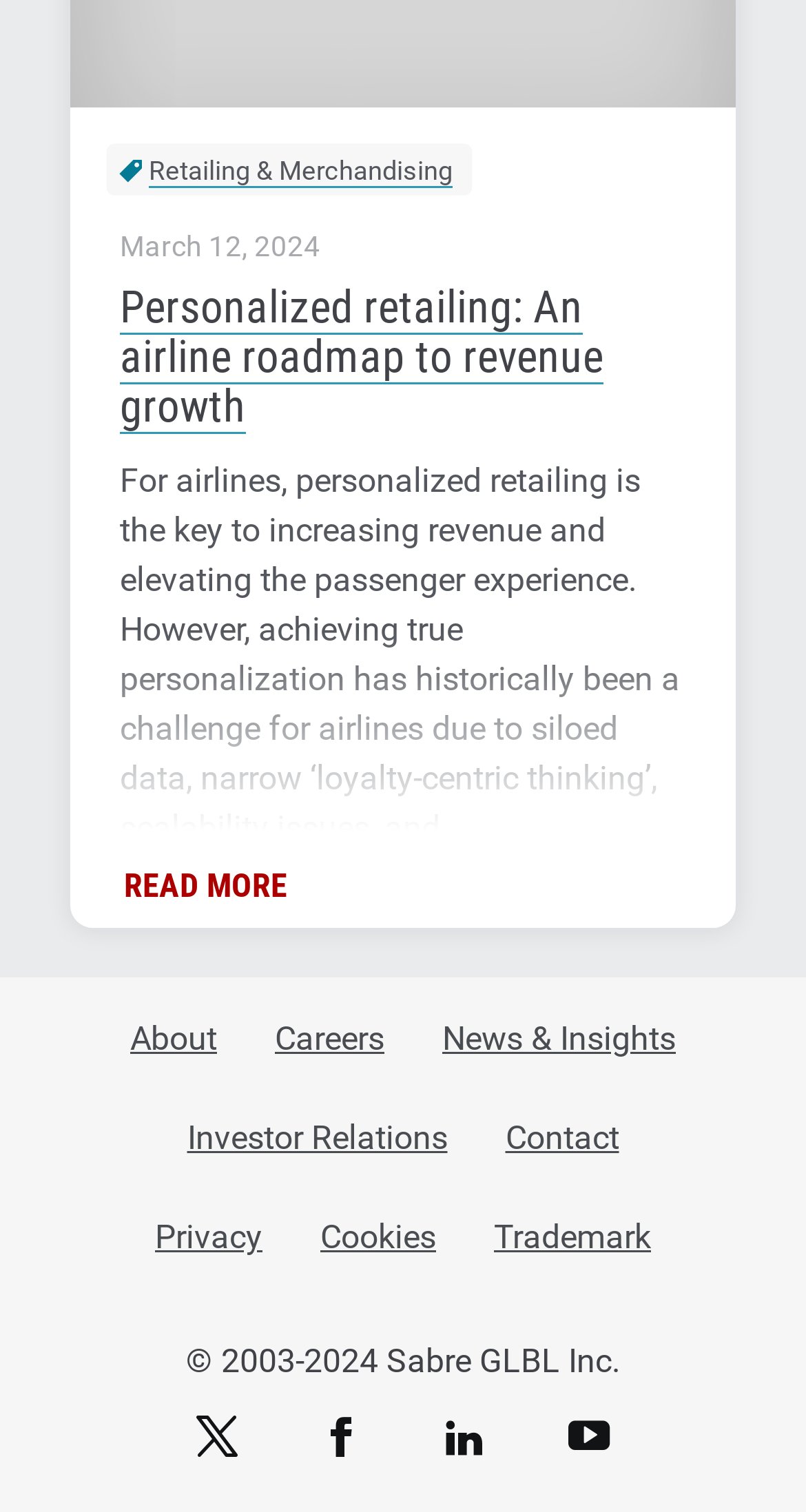What is the date mentioned on the webpage?
Refer to the image and provide a concise answer in one word or phrase.

March 12, 2024